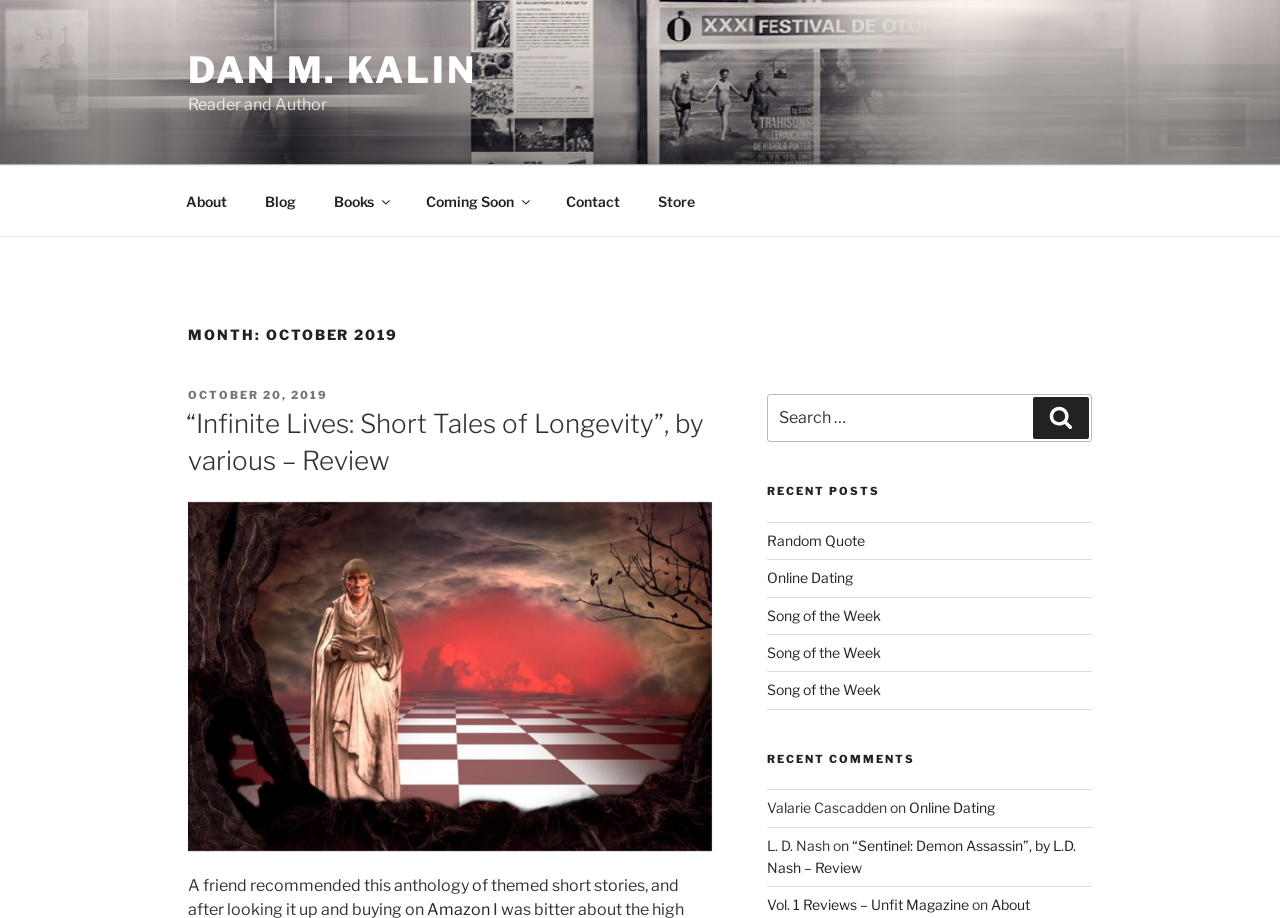Find the bounding box coordinates of the element you need to click on to perform this action: 'Search for something'. The coordinates should be represented by four float values between 0 and 1, in the format [left, top, right, bottom].

[0.599, 0.429, 0.853, 0.482]